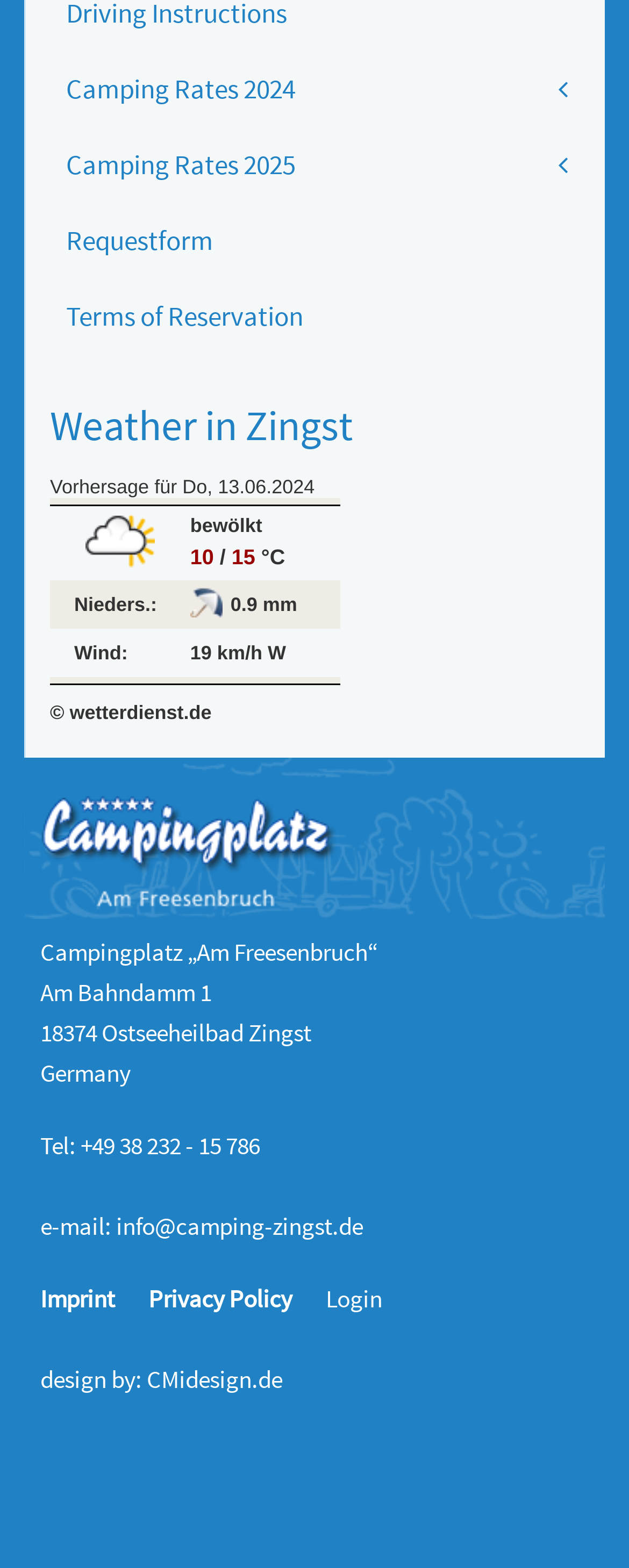Answer briefly with one word or phrase:
What is the name of the camping site?

Campingplatz Am Freesenbruch